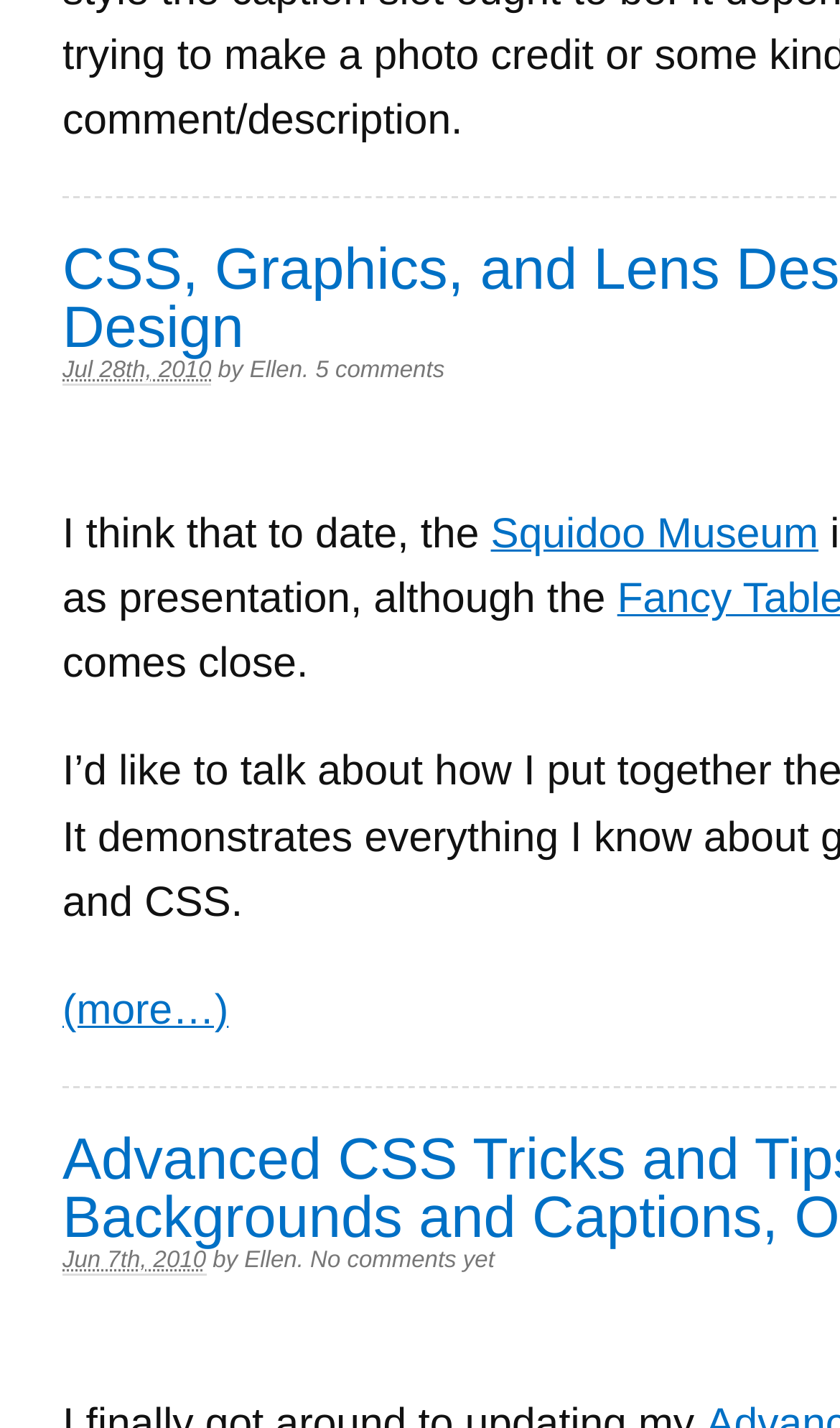How many comments does the first article have?
Refer to the screenshot and answer in one word or phrase.

5 comments